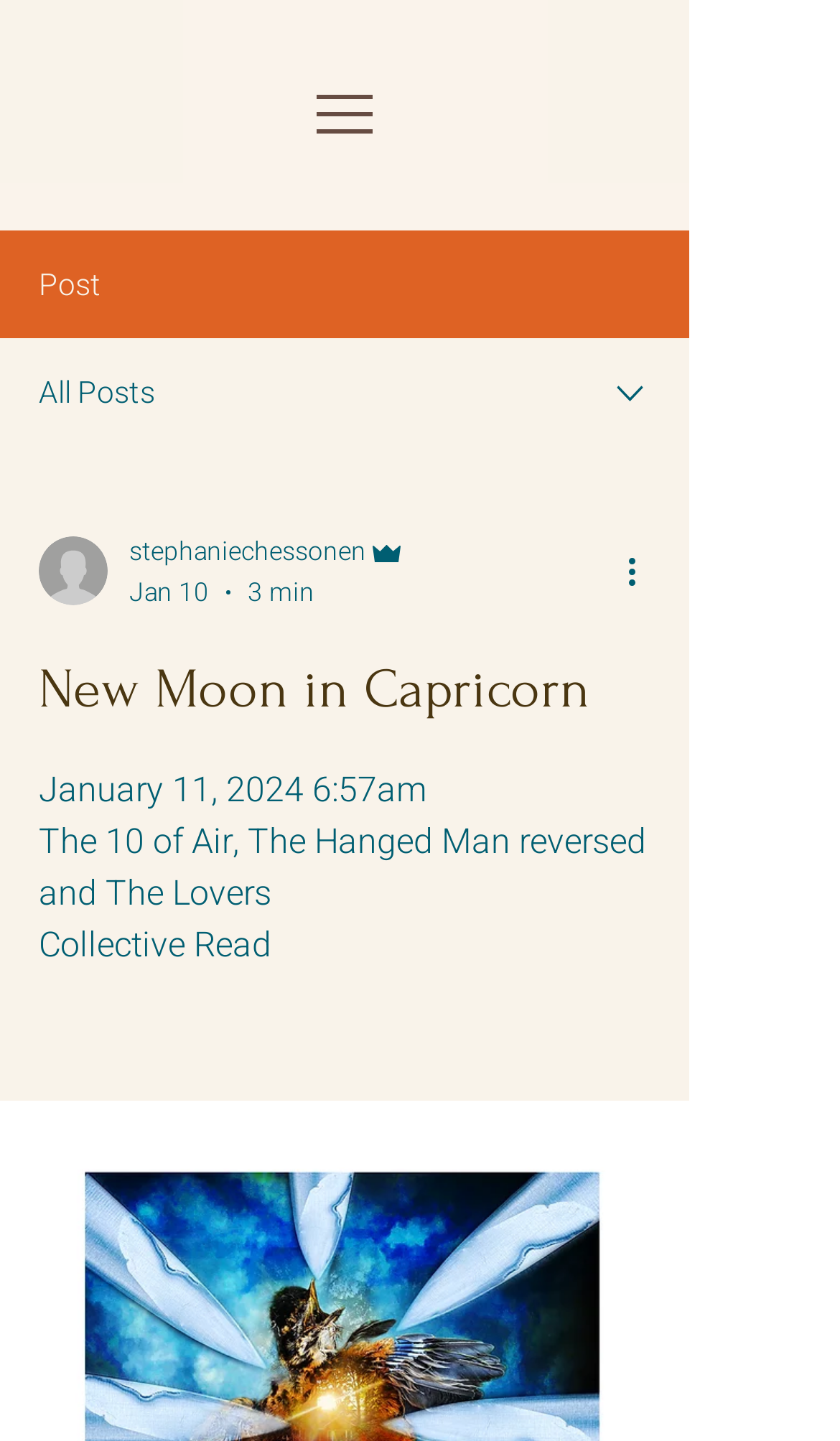Give a full account of the webpage's elements and their arrangement.

This webpage appears to be a blog post or article about astrology, specifically discussing the New Moon in Capricorn. At the top of the page, there is a navigation menu labeled "Site" with a button that has a popup menu. To the right of the navigation menu, there is an image.

Below the navigation menu, there are two static text elements, "Post" and "All Posts", which suggest that this webpage is part of a larger blog or collection of posts. To the right of these text elements, there is another image.

The main content of the webpage begins with a combobox that allows users to select from a list of options. Below the combobox, there is a section that appears to be about the author of the post, featuring an image of the writer, their name "stephaniechessonen", and their role as "Admin". The author's information is accompanied by the date "Jan 10" and the reading time "3 min".

To the right of the author section, there is a button labeled "More actions" with an accompanying image. Below this button, the main title of the post "New Moon in Capricorn" is displayed in a large font. The title is followed by three static text elements that provide more information about the post, including the date and time "January 11, 2024 6:57am", the astrological details "The 10 of Air, The Hanged Man reversed and The Lovers", and the label "Collective Read".